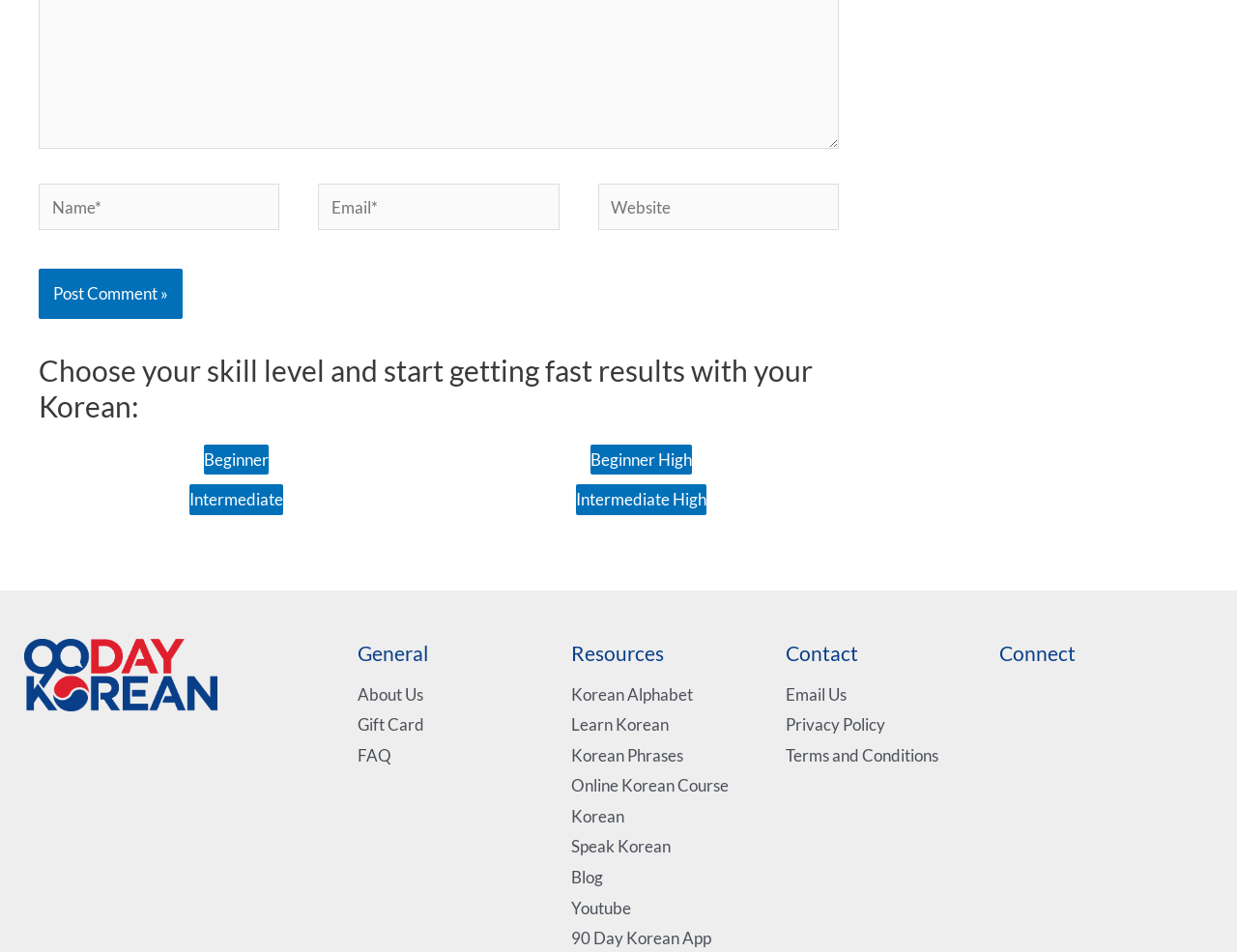What social media platforms does 90 Day Korean have a presence on?
Respond to the question with a well-detailed and thorough answer.

The webpage provides links to 90 Day Korean's social media profiles on various platforms, including Youtube, Pinterest, Instagram, Twitter, and Facebook. These links are located in the 'Connect' section and are likely used to connect with users on different social media platforms.